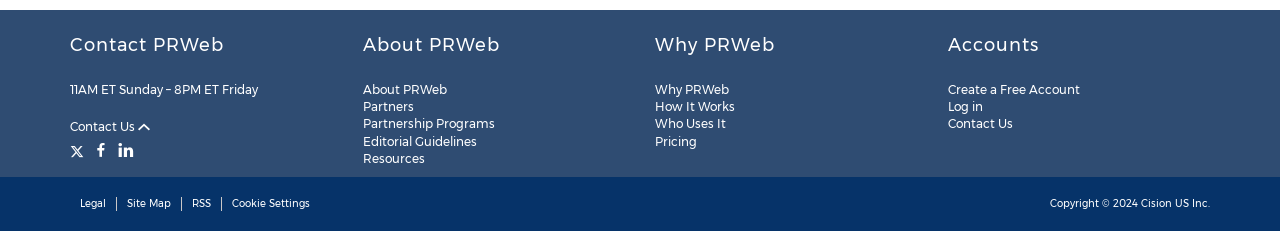Select the bounding box coordinates of the element I need to click to carry out the following instruction: "Learn about PRWeb".

[0.283, 0.355, 0.349, 0.42]